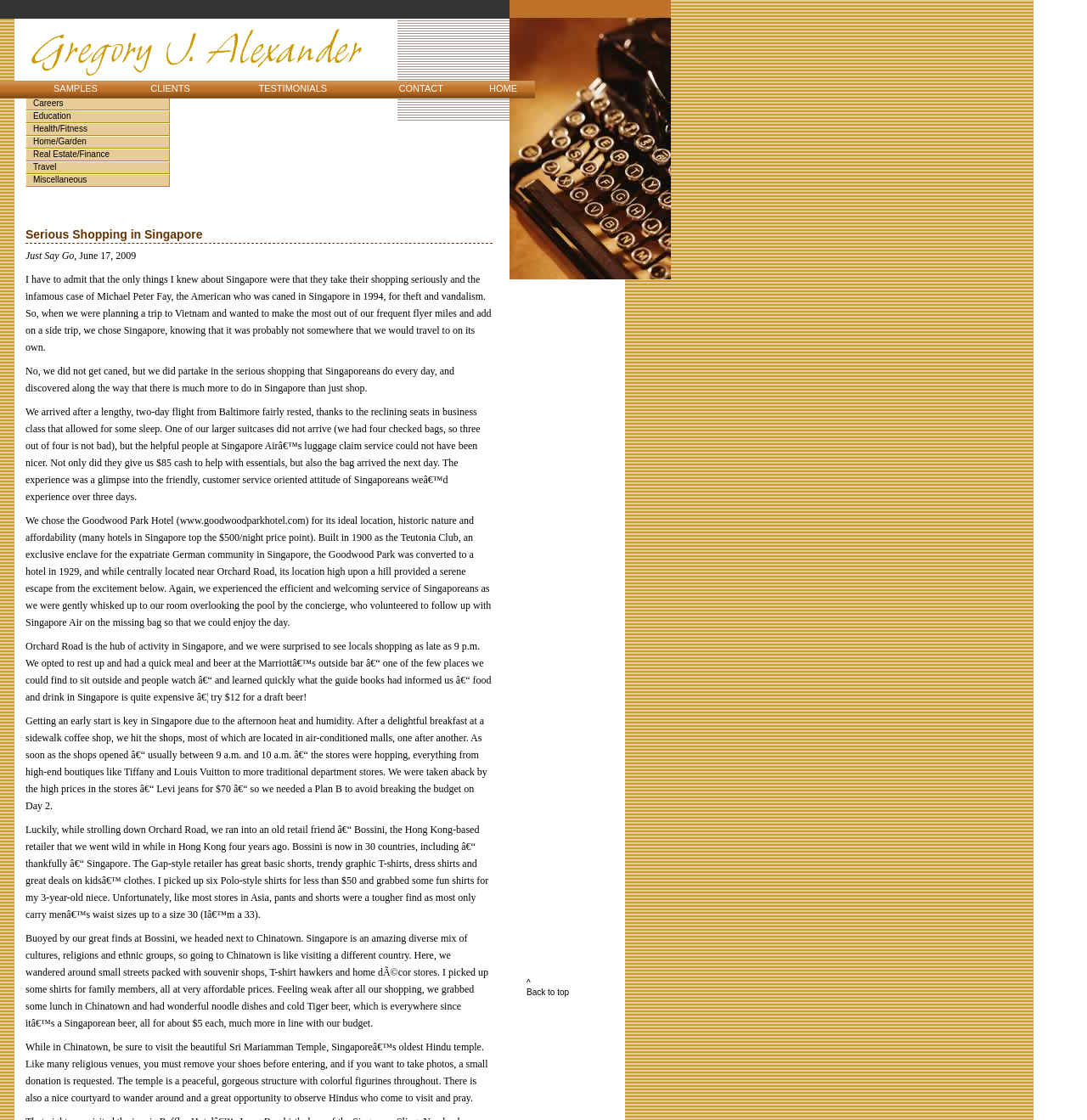Locate the bounding box of the UI element described by: "Real Estate/Finance" in the given webpage screenshot.

[0.03, 0.133, 0.101, 0.142]